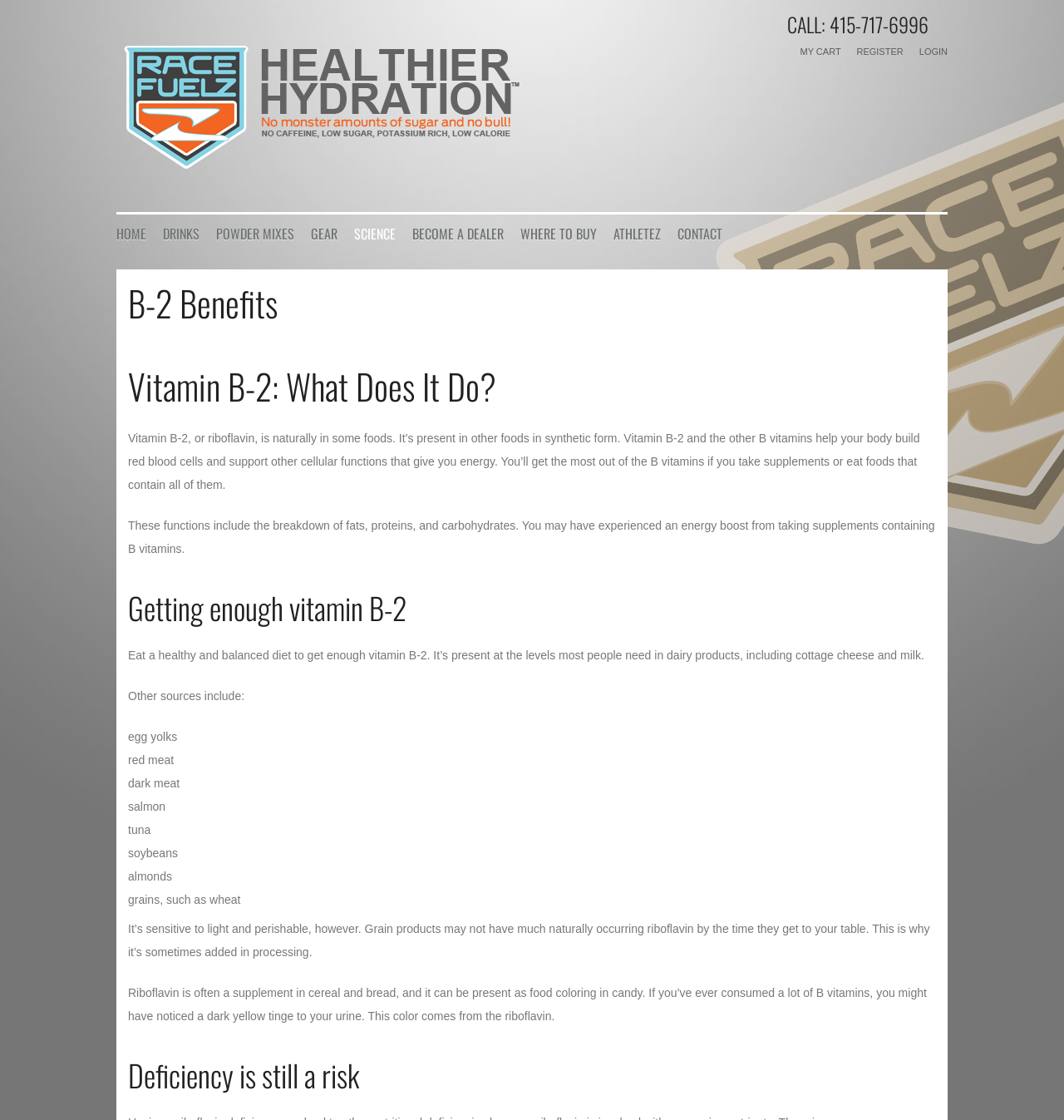Determine the bounding box coordinates of the clickable region to carry out the instruction: "Click the 'REGISTER' link".

[0.805, 0.042, 0.849, 0.05]